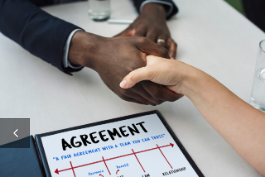Present an elaborate depiction of the scene captured in the image.

In this image, two individuals are engaged in a firm handshake, symbolizing a mutual agreement or partnership. The scene captures a moment of cooperation and trust, with a focus on their hands meeting over a document titled "AGREEMENT." This document, prominently displayed on the table, outlines key elements of the agreement, reflecting the importance of formalizing commitments in business or collaborative endeavors. Additional context includes water glasses on the table, adding to a professional atmosphere where discussions and negotiations take place. The visual conveys the essence of partnership and collaboration, foundational elements in any business relationship.